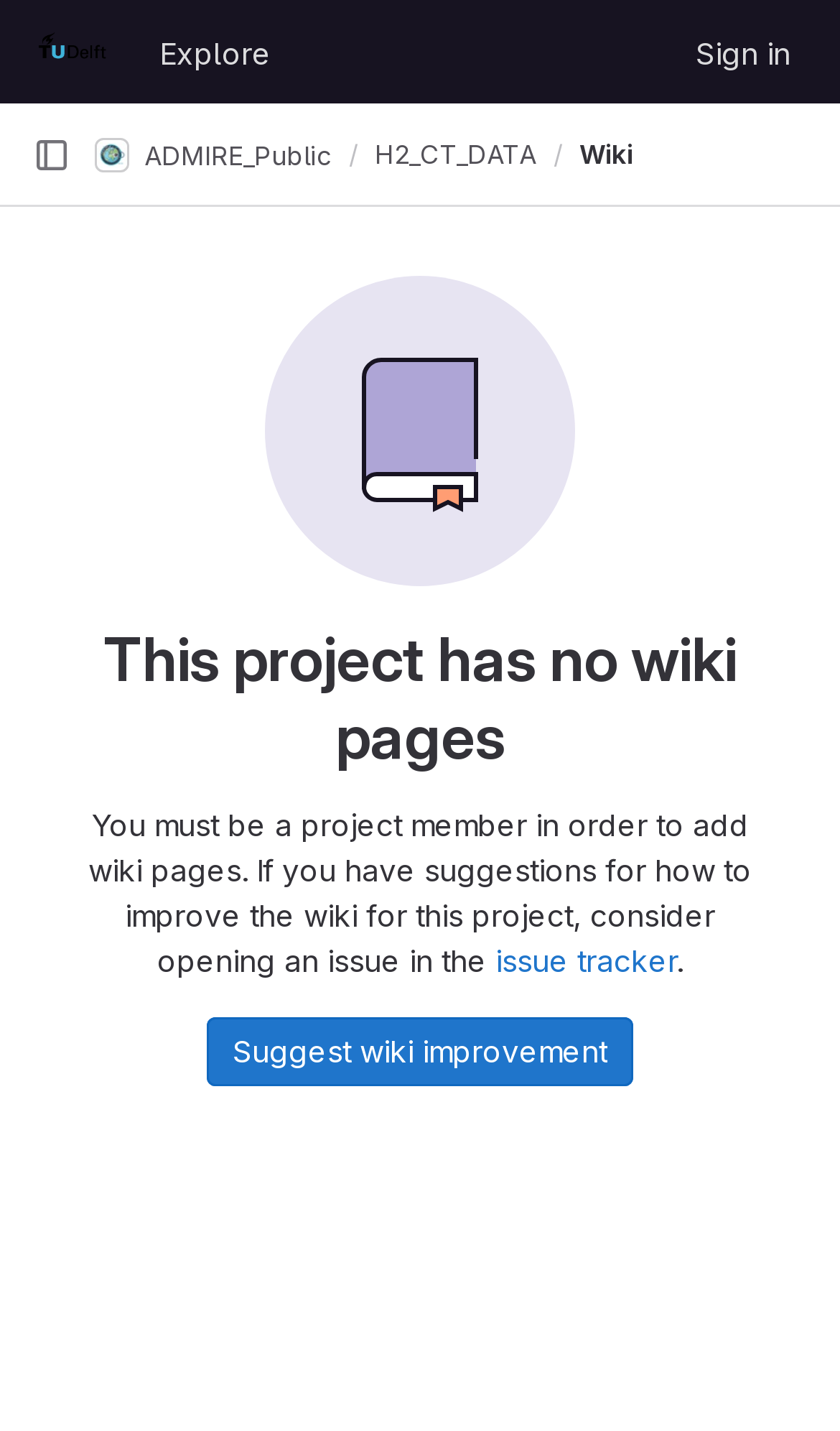Find the bounding box coordinates of the clickable element required to execute the following instruction: "Explore GitLab". Provide the coordinates as four float numbers between 0 and 1, i.e., [left, top, right, bottom].

[0.169, 0.012, 0.343, 0.06]